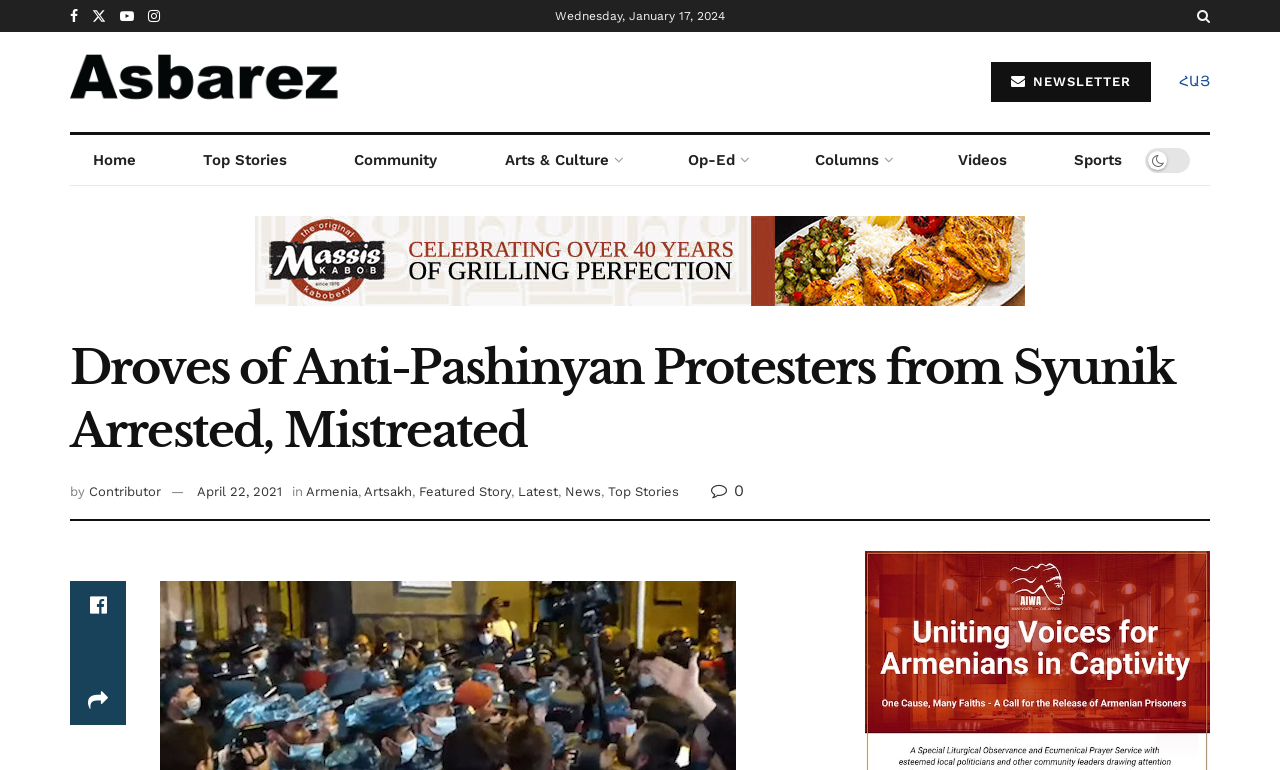Determine the bounding box of the UI element mentioned here: "Marketing Consultant for Technology Companies". The coordinates must be in the format [left, top, right, bottom] with values ranging from 0 to 1.

None